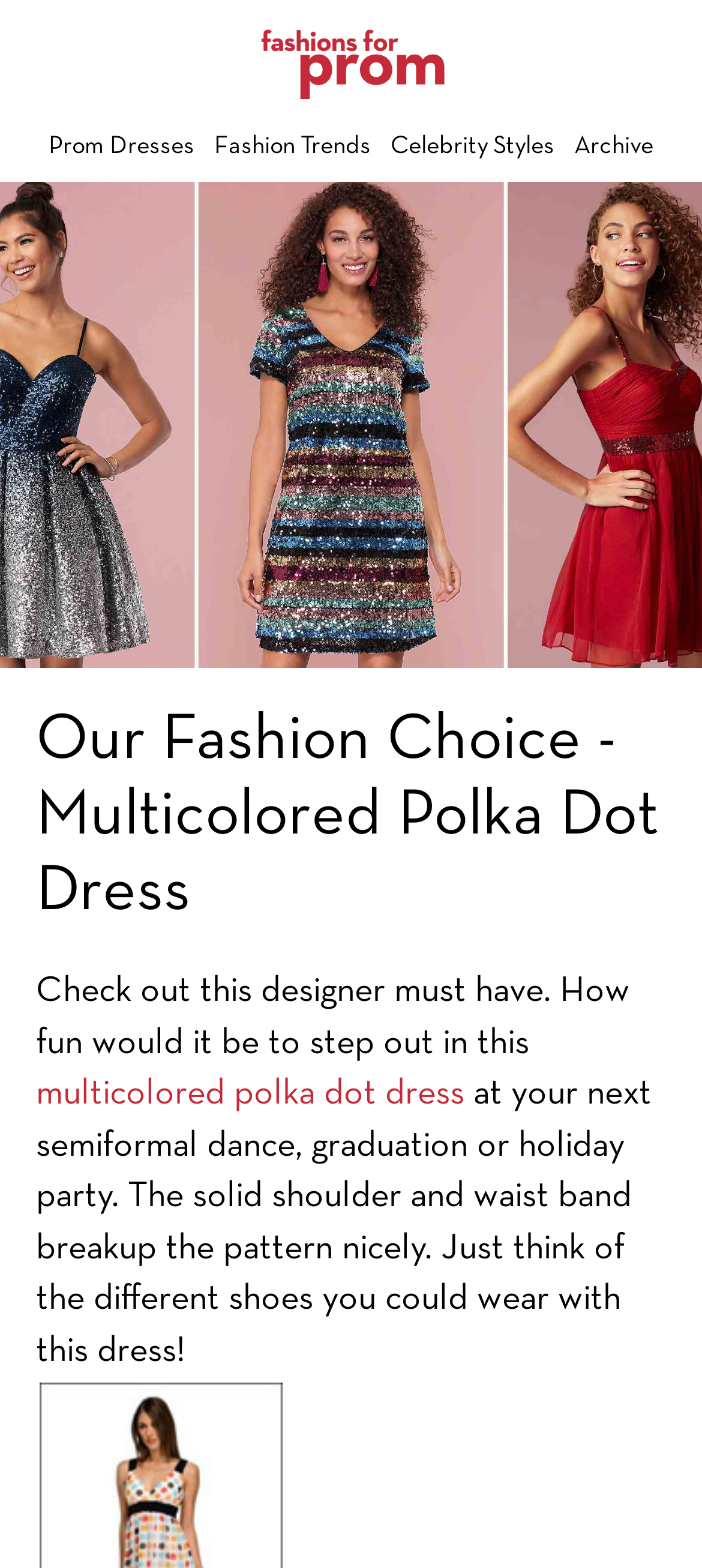Generate the text content of the main headline of the webpage.

Our Fashion Choice - Multicolored Polka Dot Dress